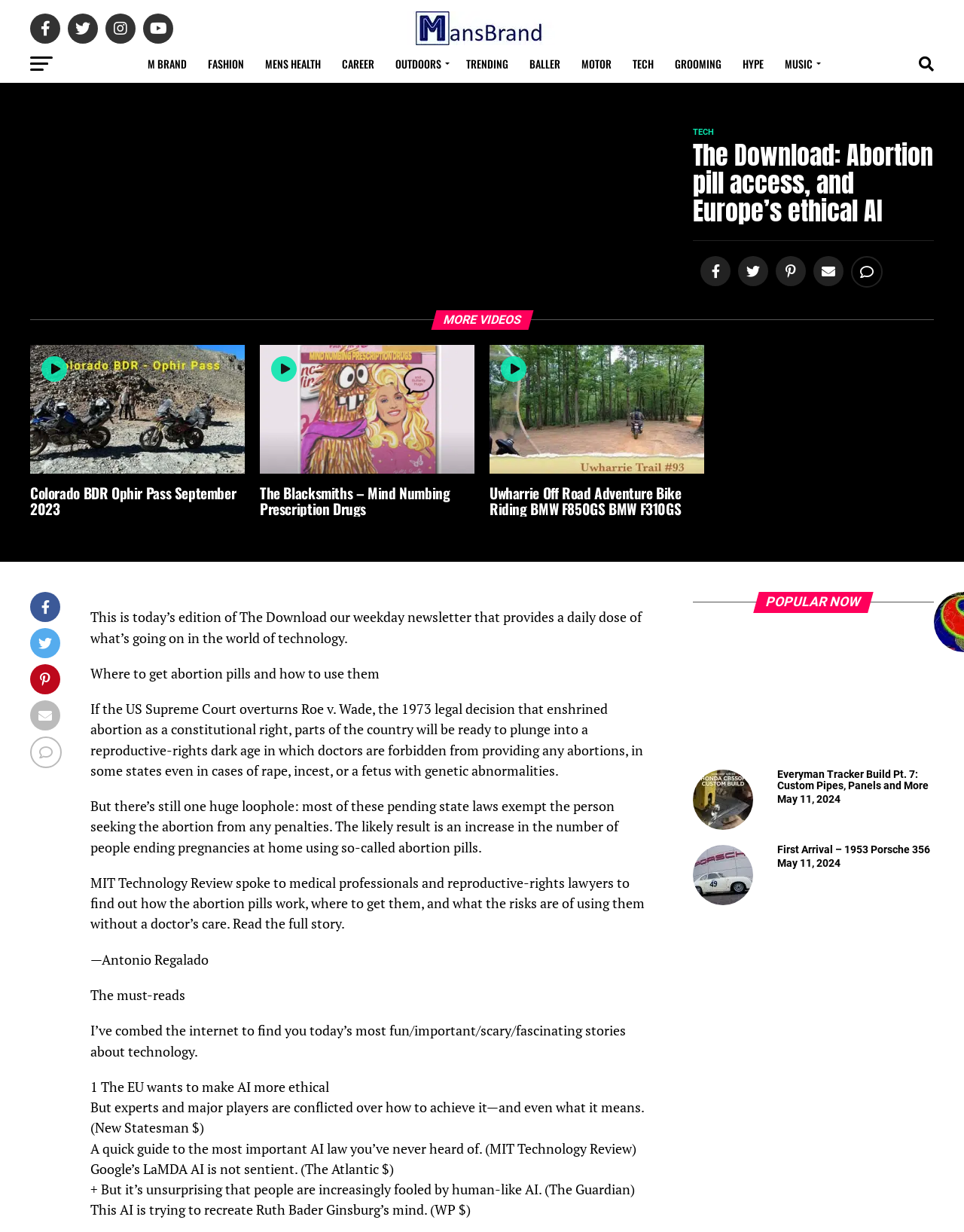Please indicate the bounding box coordinates for the clickable area to complete the following task: "Explore the 'POPULAR NOW' section". The coordinates should be specified as four float numbers between 0 and 1, i.e., [left, top, right, bottom].

[0.719, 0.481, 0.969, 0.497]